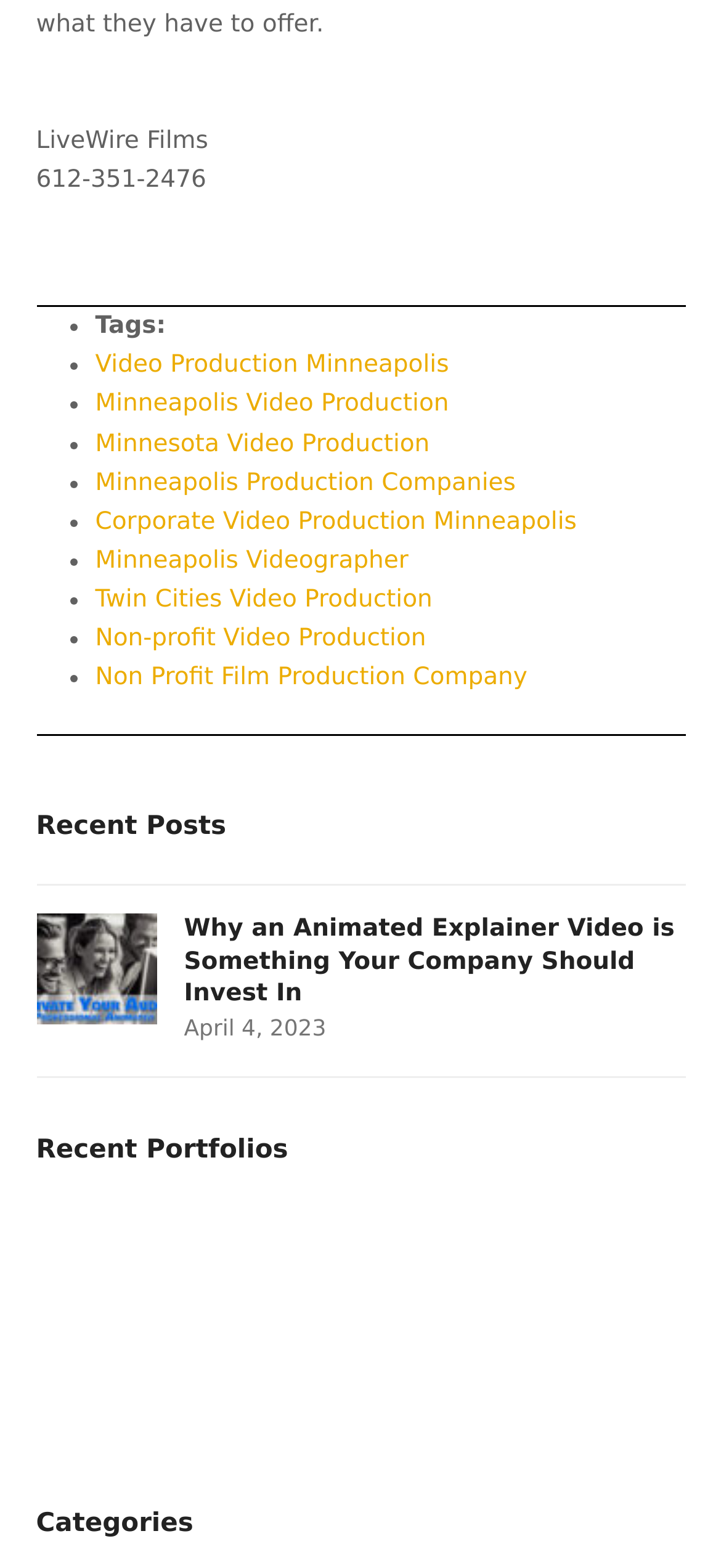Locate the bounding box coordinates of the element to click to perform the following action: 'Call the phone number'. The coordinates should be given as four float values between 0 and 1, in the form of [left, top, right, bottom].

[0.05, 0.106, 0.286, 0.124]